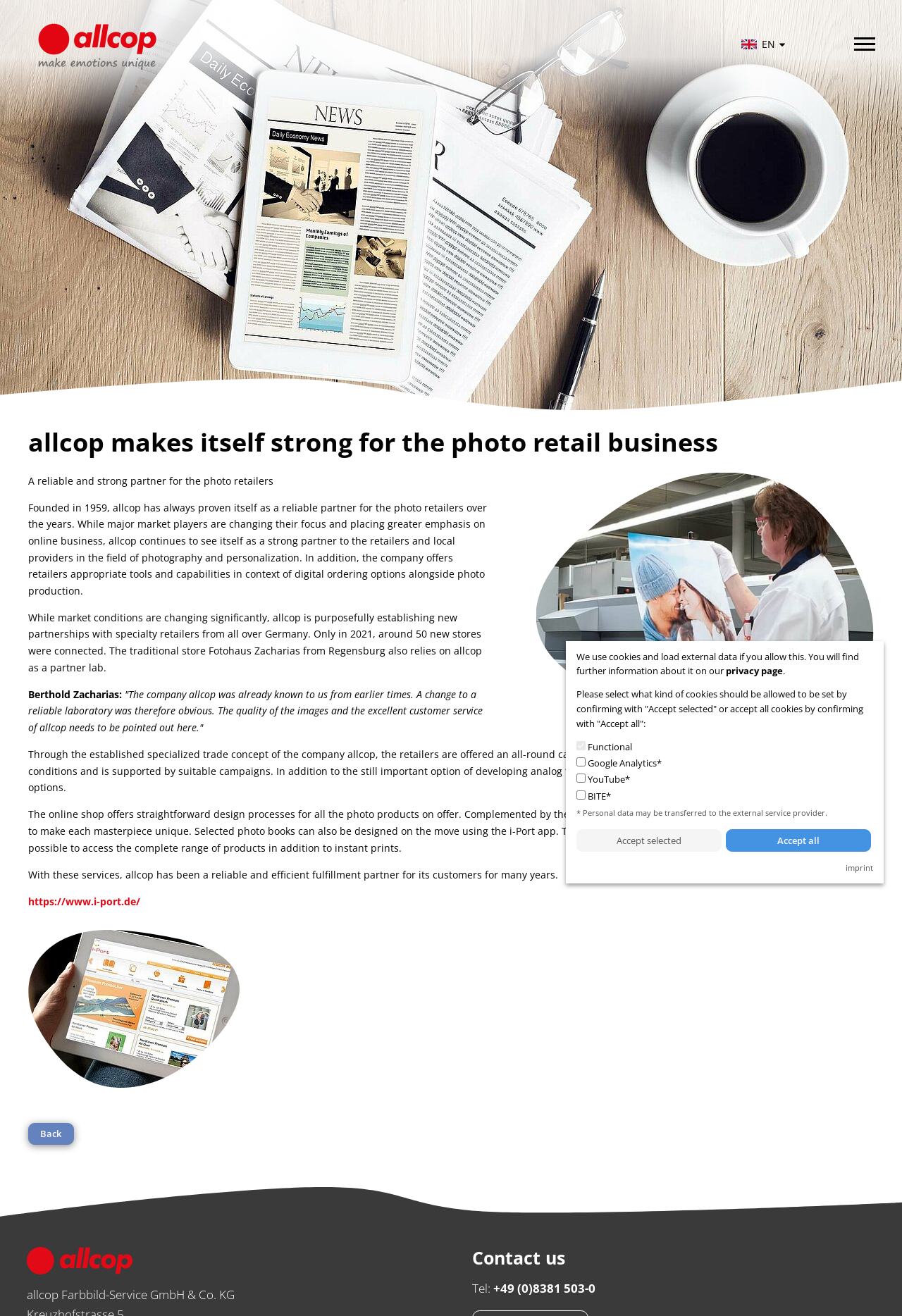Provide a thorough description of this webpage.

The webpage is about allcop, a company that provides services to the photo retail business. At the top left corner, there is a logo of allcop, which is also a link to the home page. Next to the logo, there is a vertical menu with a single menu item "EN". 

On the top right corner, there is a link with no text. Below the top section, there is a large image that spans the entire width of the page, likely a news article or a promotional image.

The main content of the page is divided into several sections. The first section has a heading that reads "allcop makes itself strong for the photo retail business". Below the heading, there is a figure with a link and an image. The text in this section describes allcop as a reliable and strong partner for photo retailers, and how the company has been adapting to changes in the market.

The next section has several paragraphs of text that describe allcop's services and partnerships with retailers. There are also quotes from a retailer, Berthold Zacharias, and a description of allcop's online shop and ordering software.

Further down the page, there is a section with a figure and an image, followed by a link to the i-port website. The text in this section describes allcop's services as a fulfillment partner for its customers.

At the bottom of the page, there are several links, including "Back", "Contact us", and "imprint". There is also a section about cookies and privacy, with checkboxes to select which types of cookies to allow.